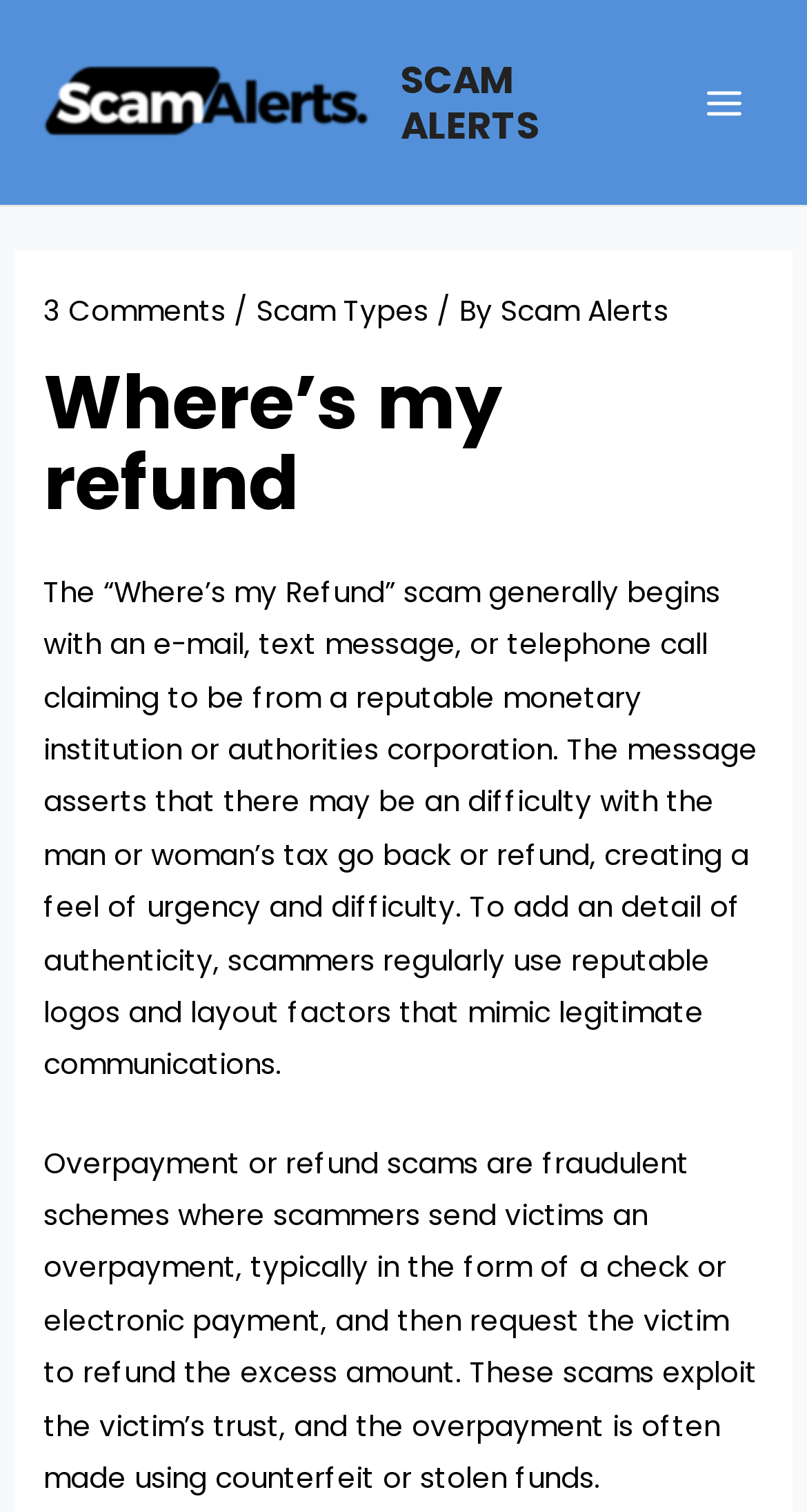Give a one-word or short phrase answer to the question: 
How do scammers add authenticity to their messages?

Using reputable logos and layout factors